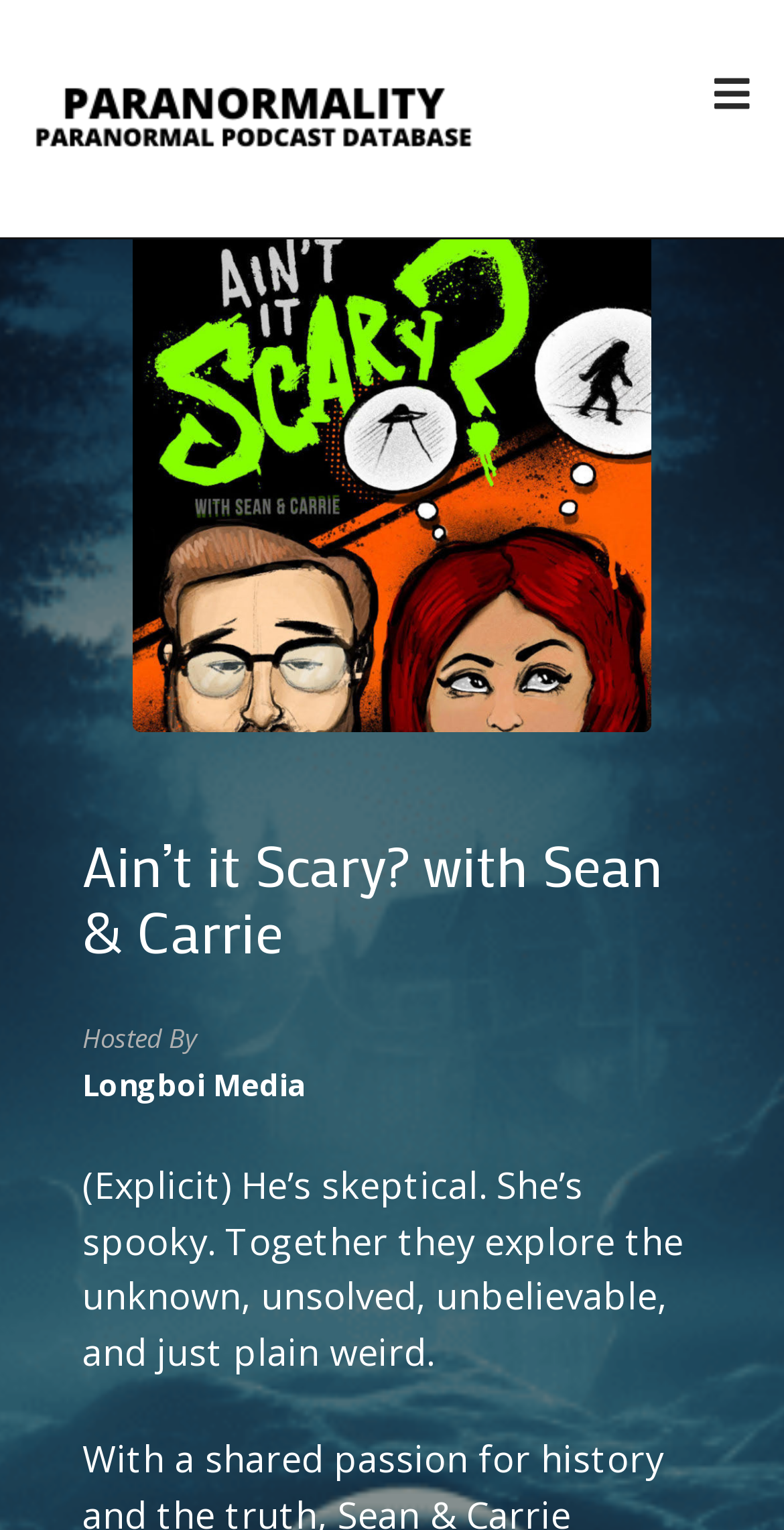Using the webpage screenshot and the element description title="Paranormality Radio", determine the bounding box coordinates. Specify the coordinates in the format (top-left x, top-left y, bottom-right x, bottom-right y) with values ranging from 0 to 1.

[0.03, 0.0, 0.615, 0.156]